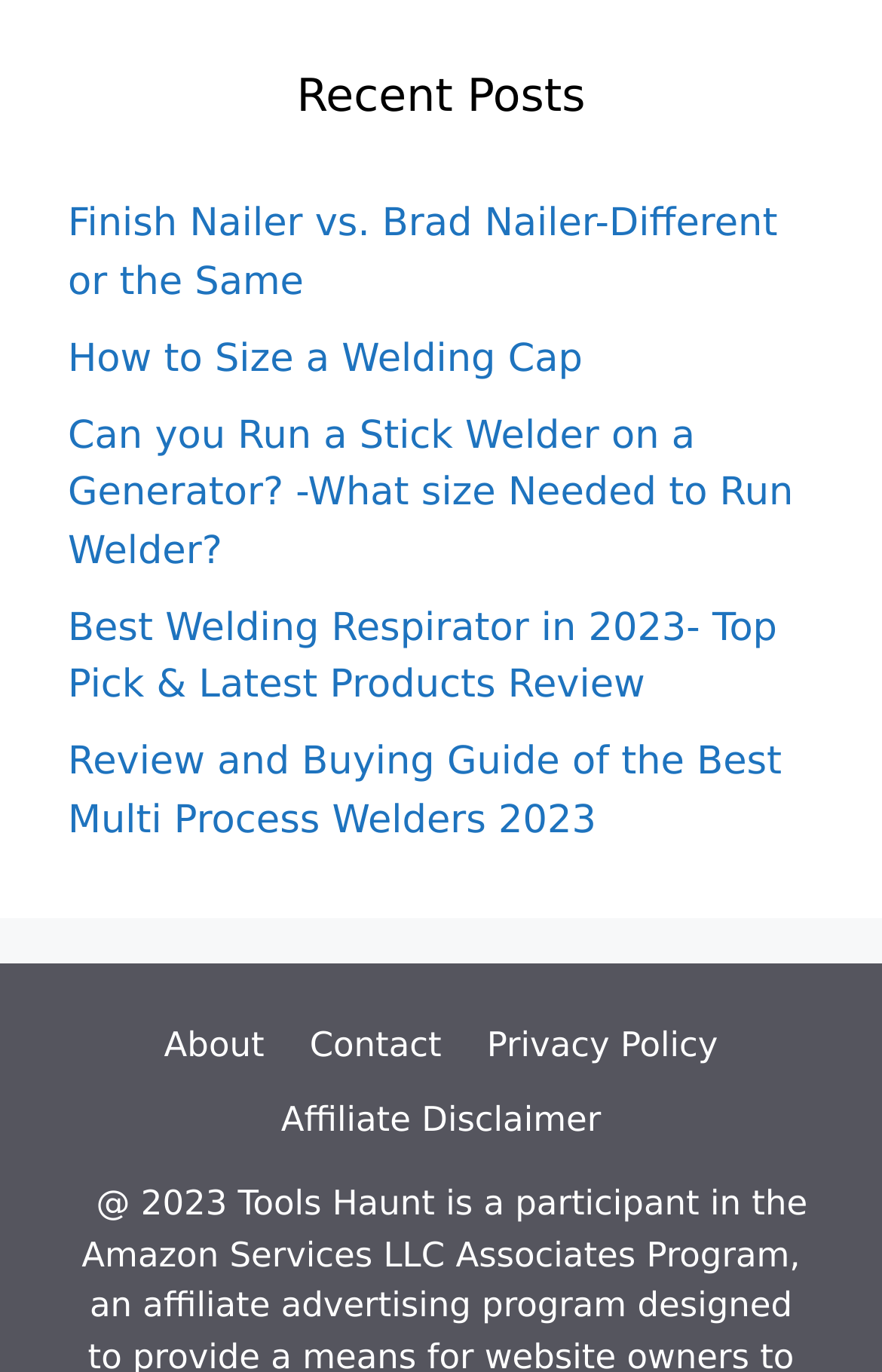Answer this question in one word or a short phrase: What is the longest link title in the 'Recent Posts' section?

Can you Run a Stick Welder on a Generator? -What size Needed to Run Welder?